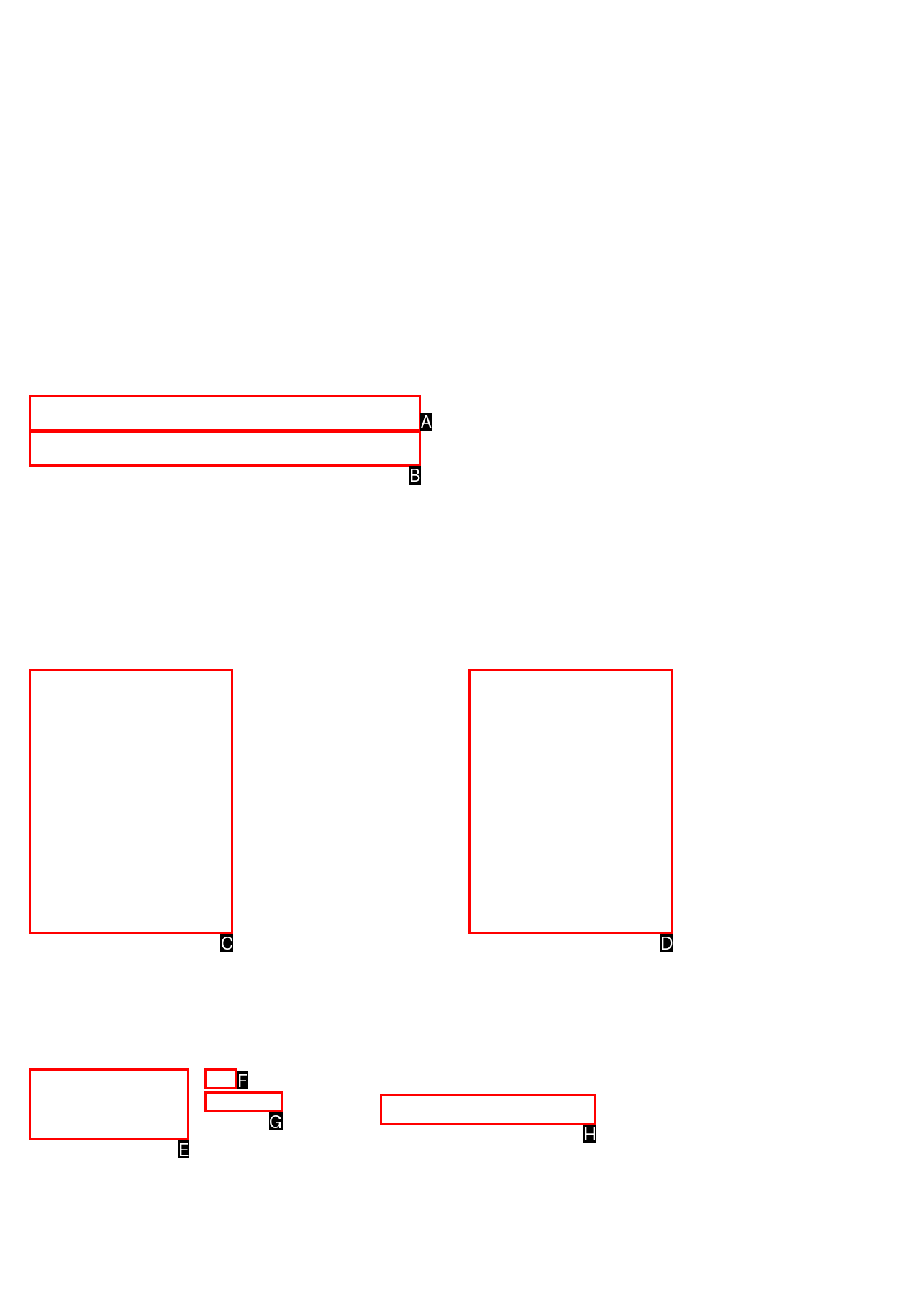Determine which option fits the following description: Terms of Service
Answer with the corresponding option's letter directly.

G